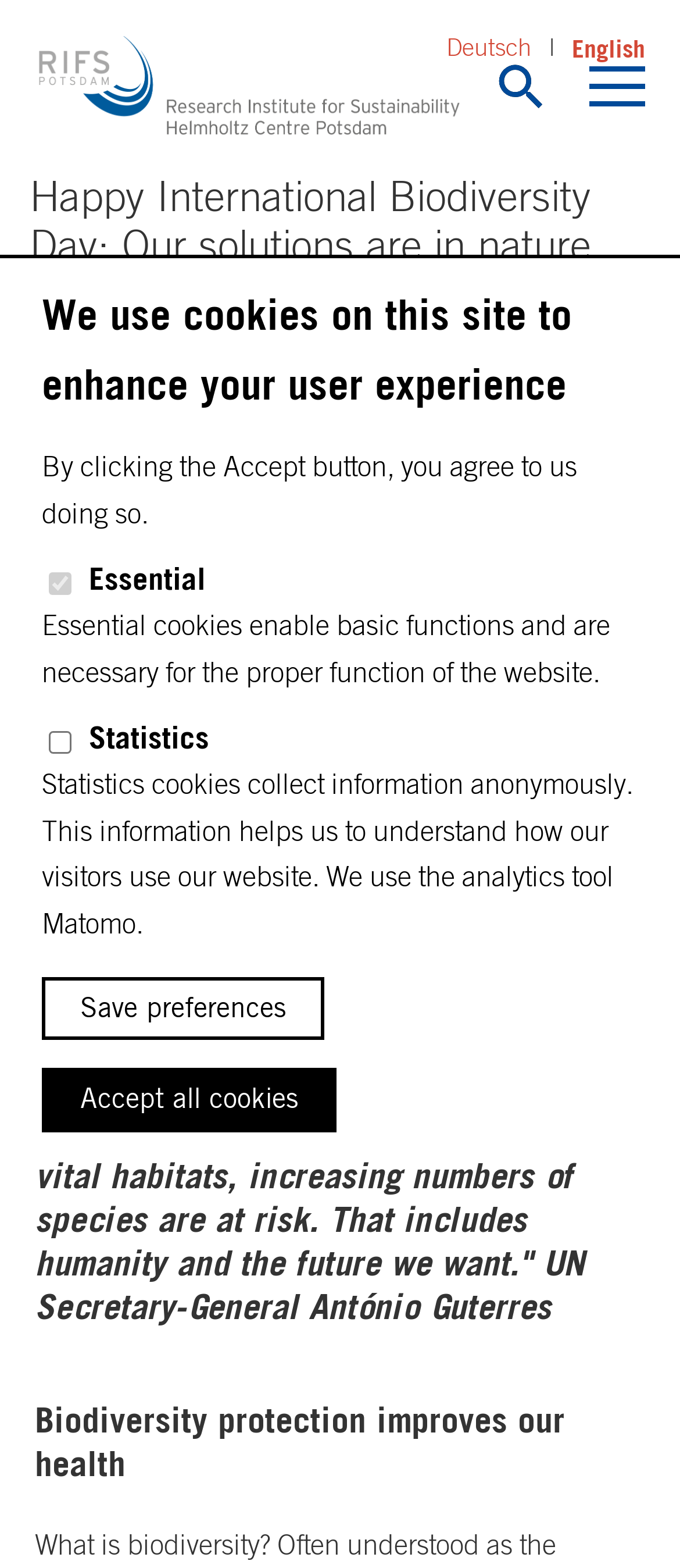Identify the bounding box coordinates of the region that should be clicked to execute the following instruction: "Jump to main content".

[0.092, 0.022, 0.467, 0.052]